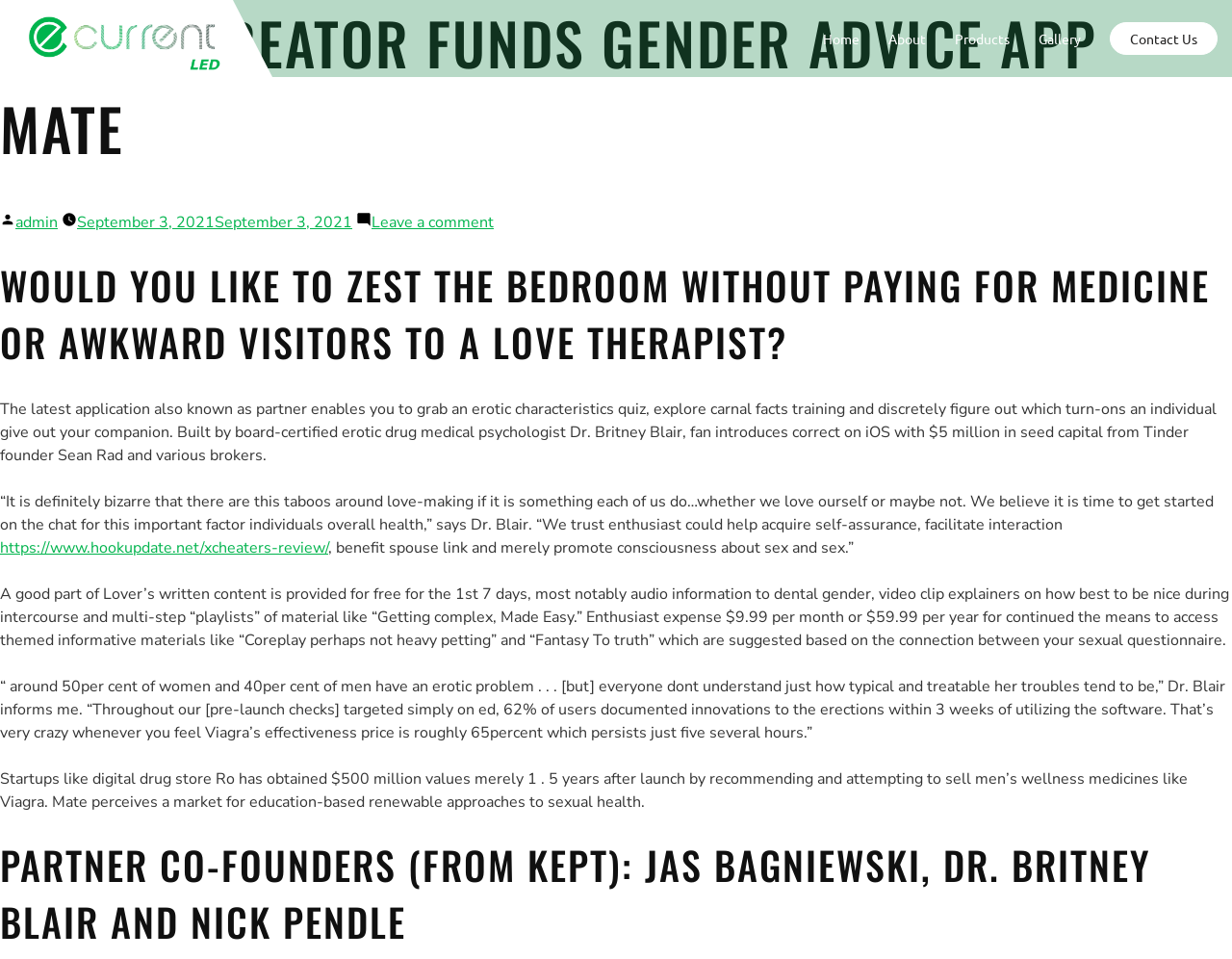Highlight the bounding box coordinates of the region I should click on to meet the following instruction: "Click the 'About' link".

[0.721, 0.032, 0.752, 0.049]